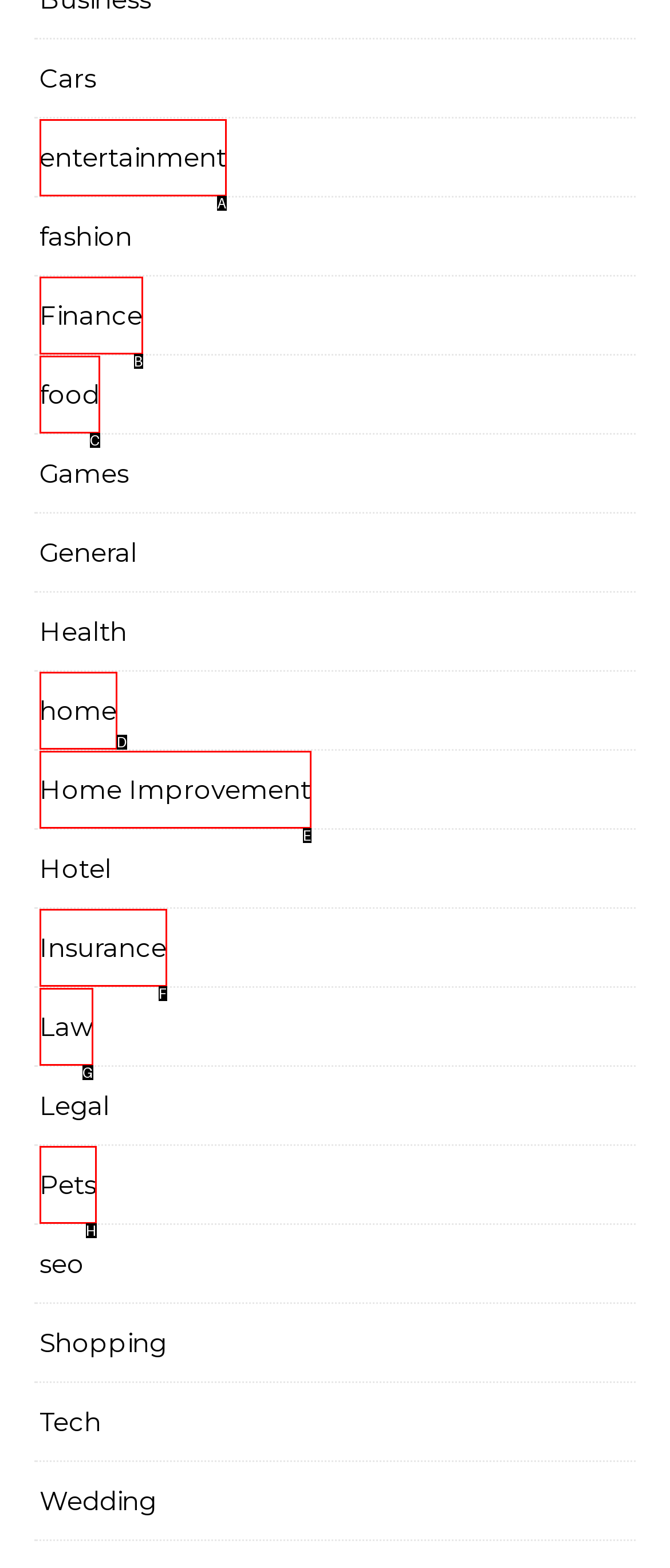Select the proper UI element to click in order to perform the following task: Go to slide 1. Indicate your choice with the letter of the appropriate option.

None